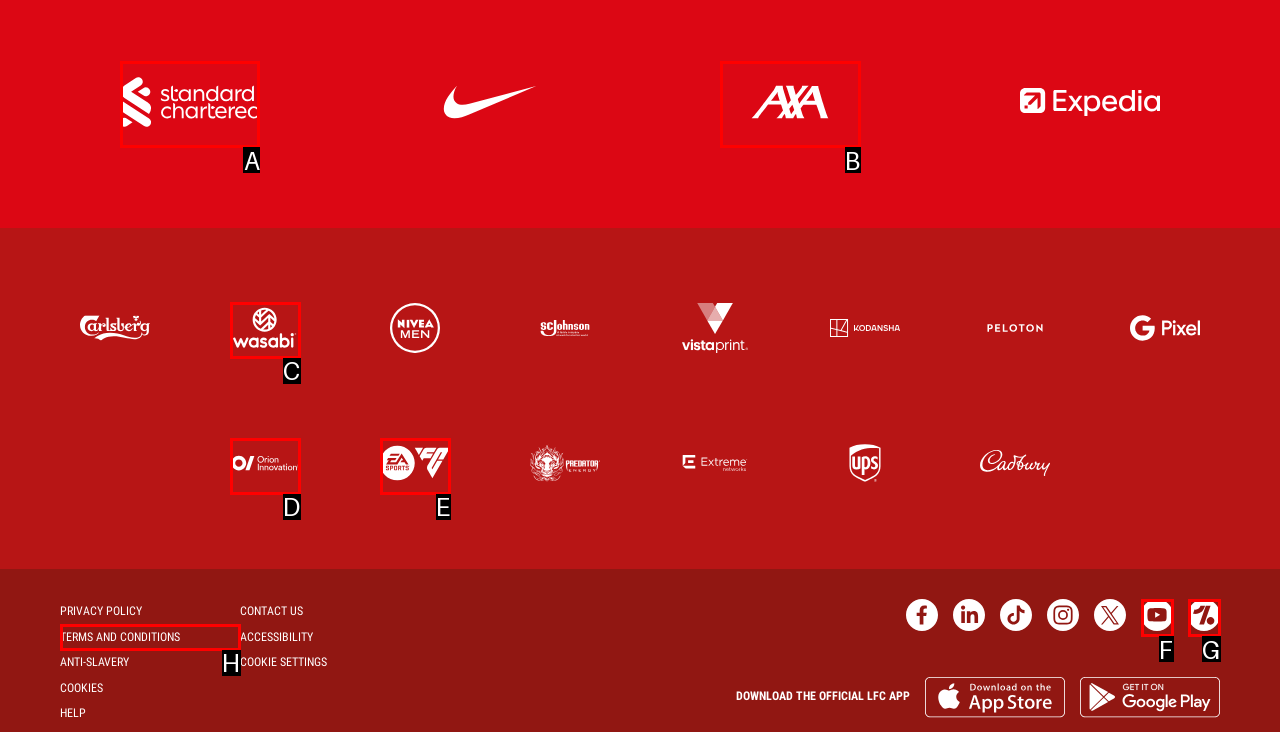Choose the HTML element you need to click to achieve the following task: Click on the Standard Chartered partner link
Respond with the letter of the selected option from the given choices directly.

A